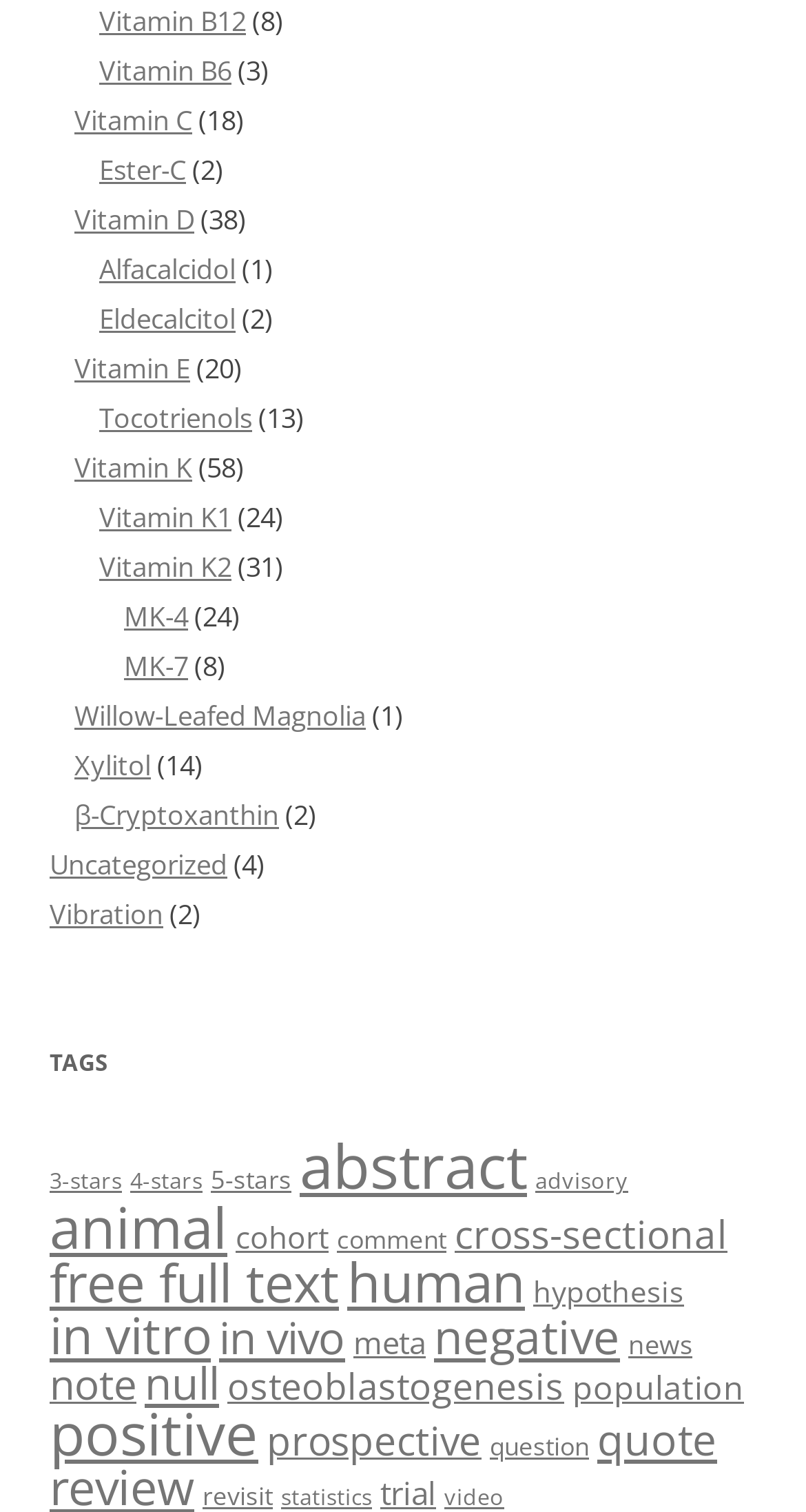What is the position of the link 'Vitamin K2' relative to 'Vitamin K1'?
Refer to the image and provide a one-word or short phrase answer.

below